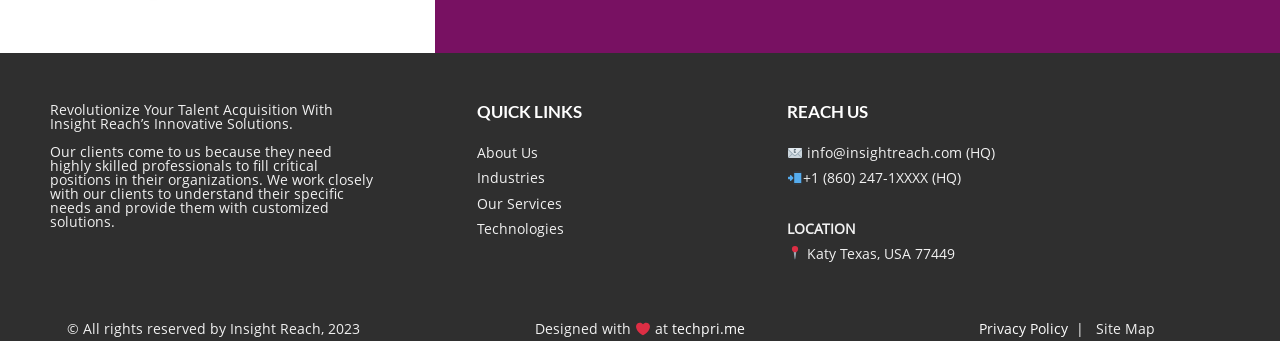What is the email address of the company?
Look at the image and respond with a single word or a short phrase.

info@insightreach.com